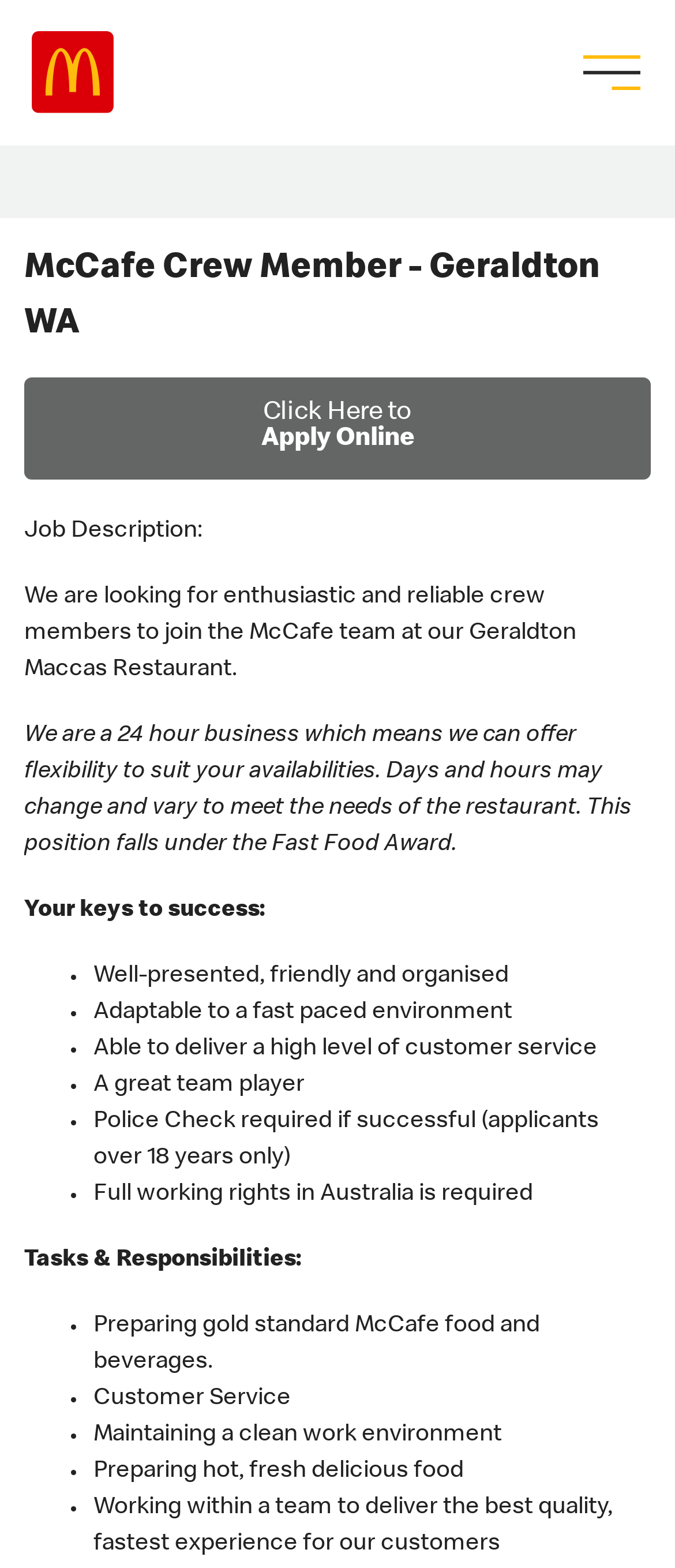What is the job title of the job posting?
Based on the image content, provide your answer in one word or a short phrase.

McCafe Crew Member